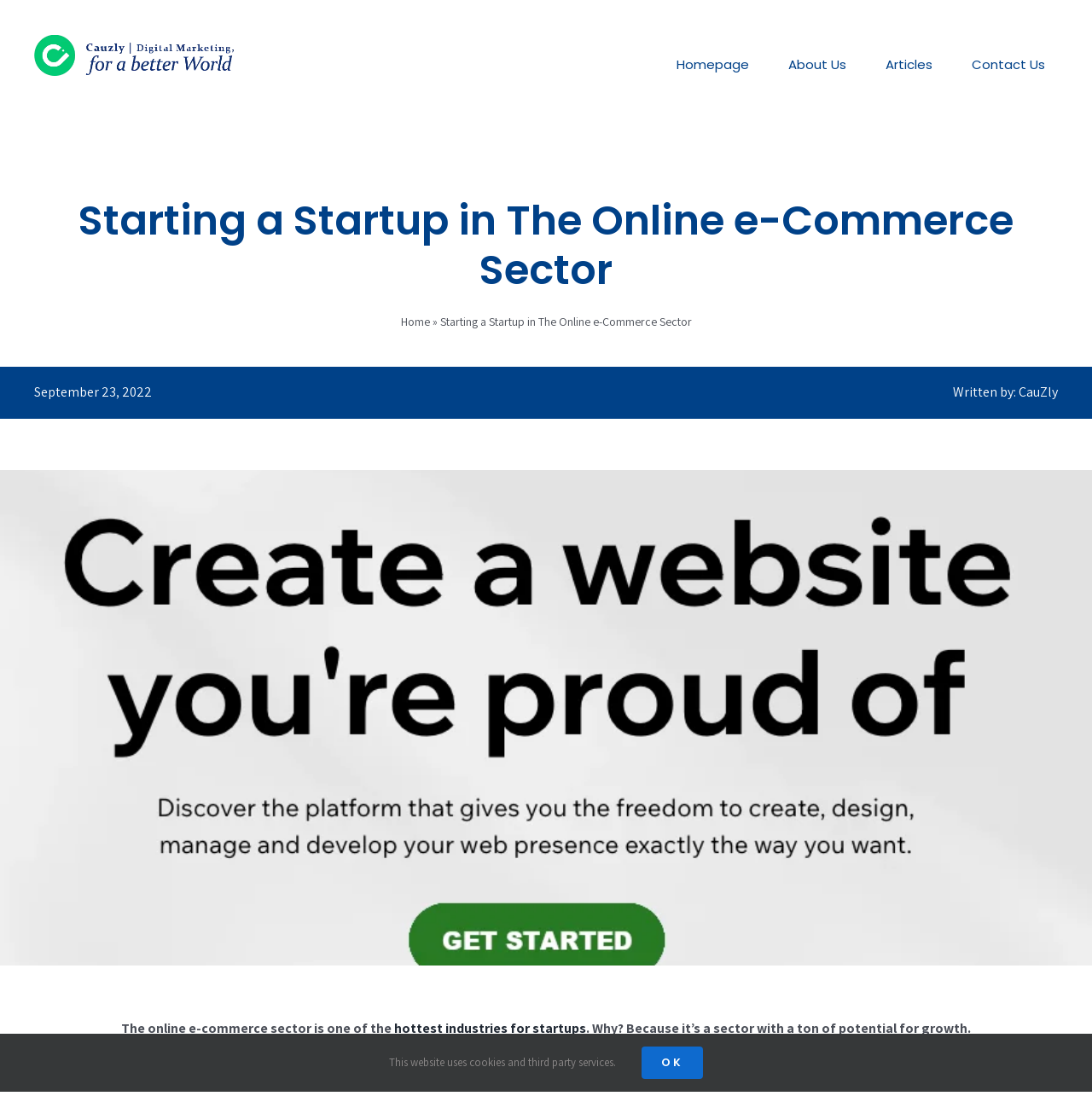What is the current section of the webpage?
Respond with a short answer, either a single word or a phrase, based on the image.

Starting a Startup in The Online e-Commerce Sector